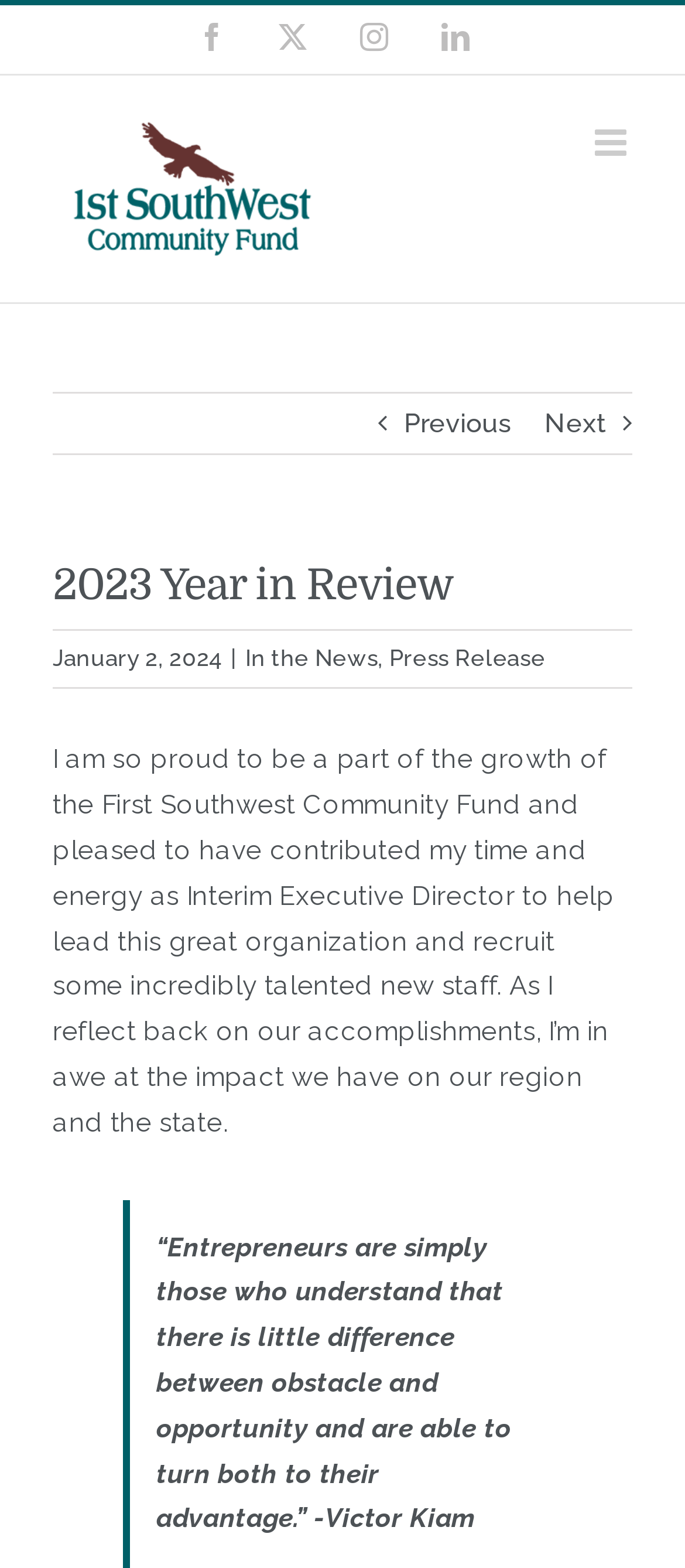Use a single word or phrase to answer this question: 
What is the date mentioned in the webpage?

January 2, 2024